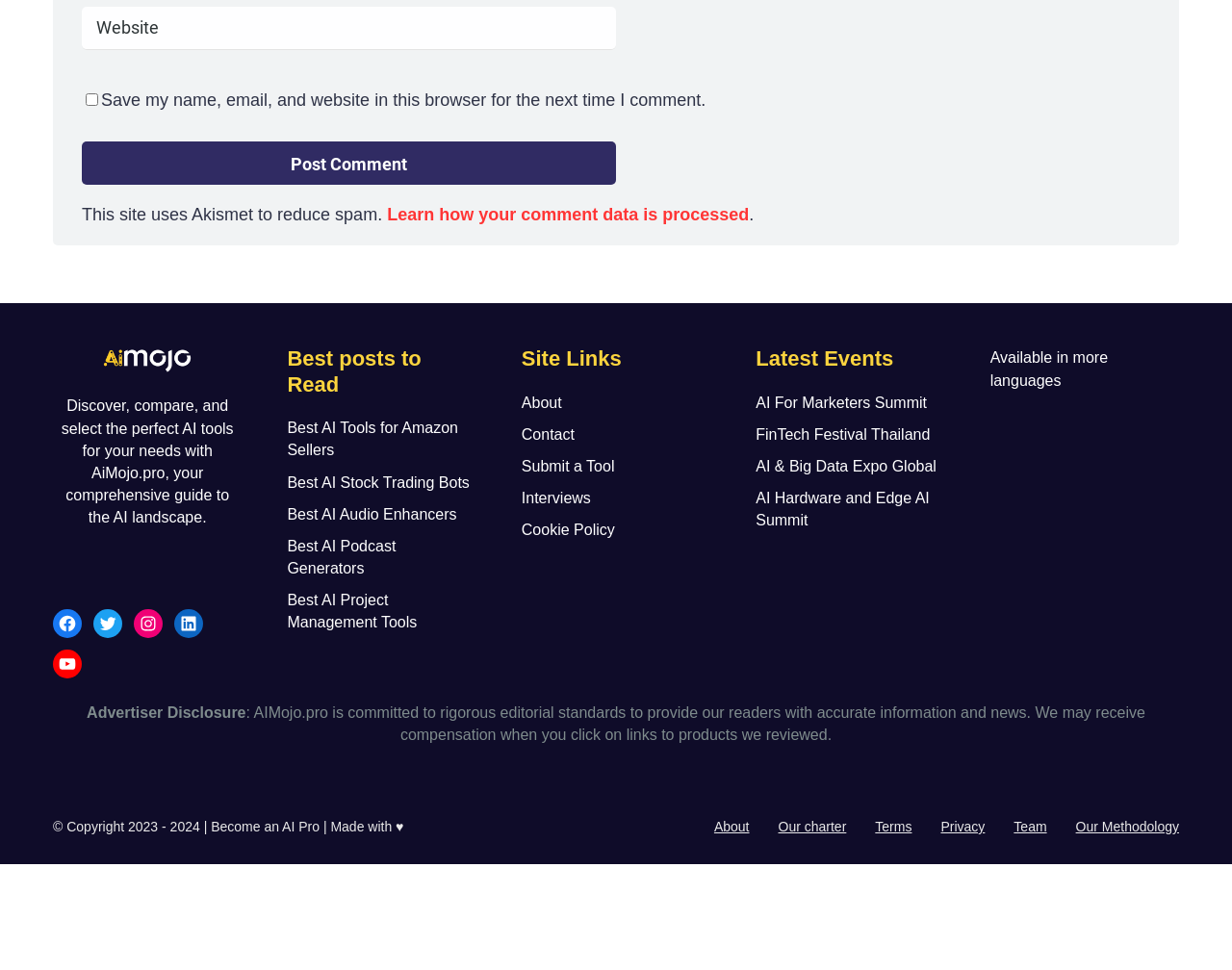What is the name of the website's charter?
Using the information presented in the image, please offer a detailed response to the question.

The website's charter is referred to as 'Our charter', which is a link located at the bottom of the page. This link likely leads to a page that outlines the website's mission, values, and principles.